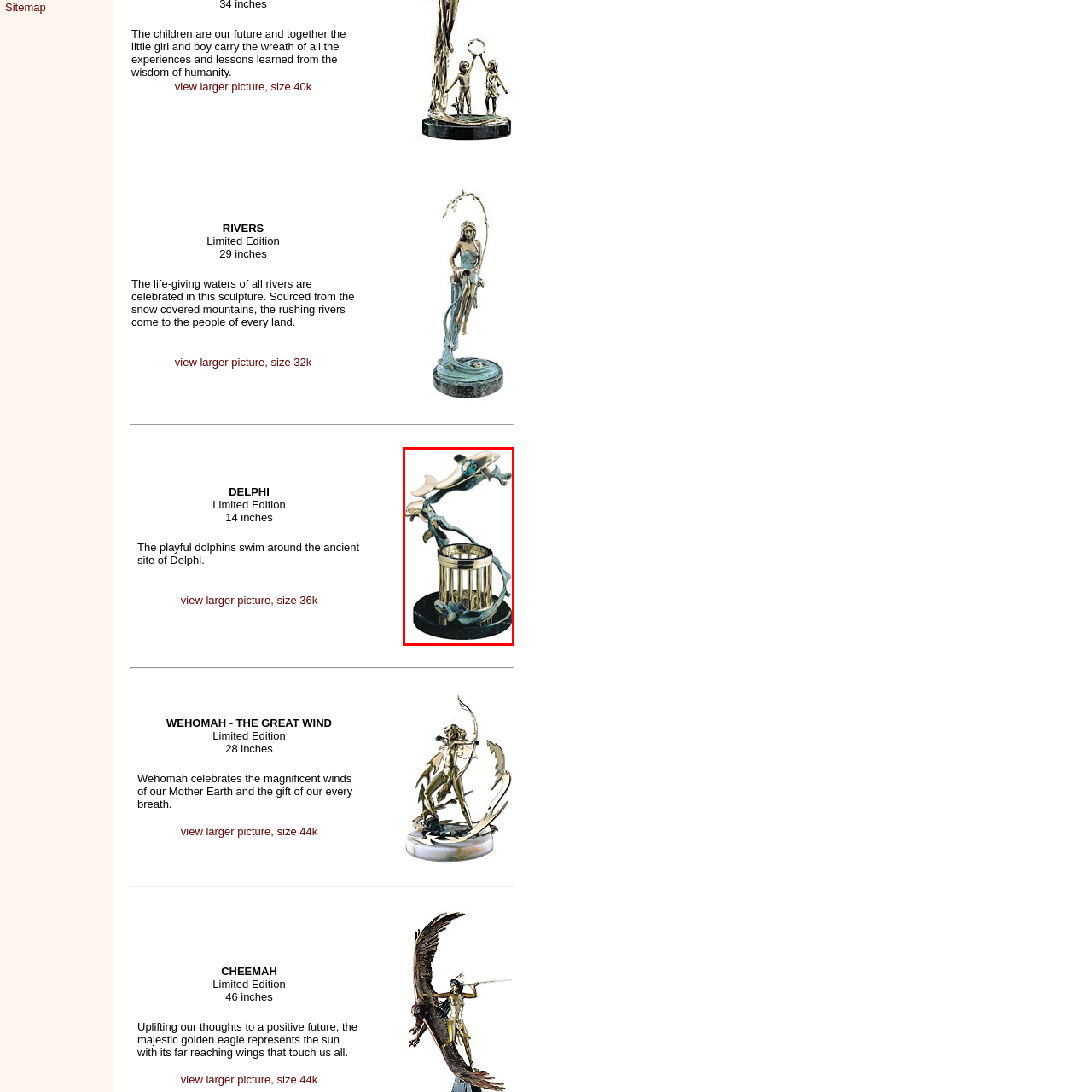What materials are used to craft the sculpture? Look at the image outlined by the red bounding box and provide a succinct answer in one word or a brief phrase.

Metal and textured elements